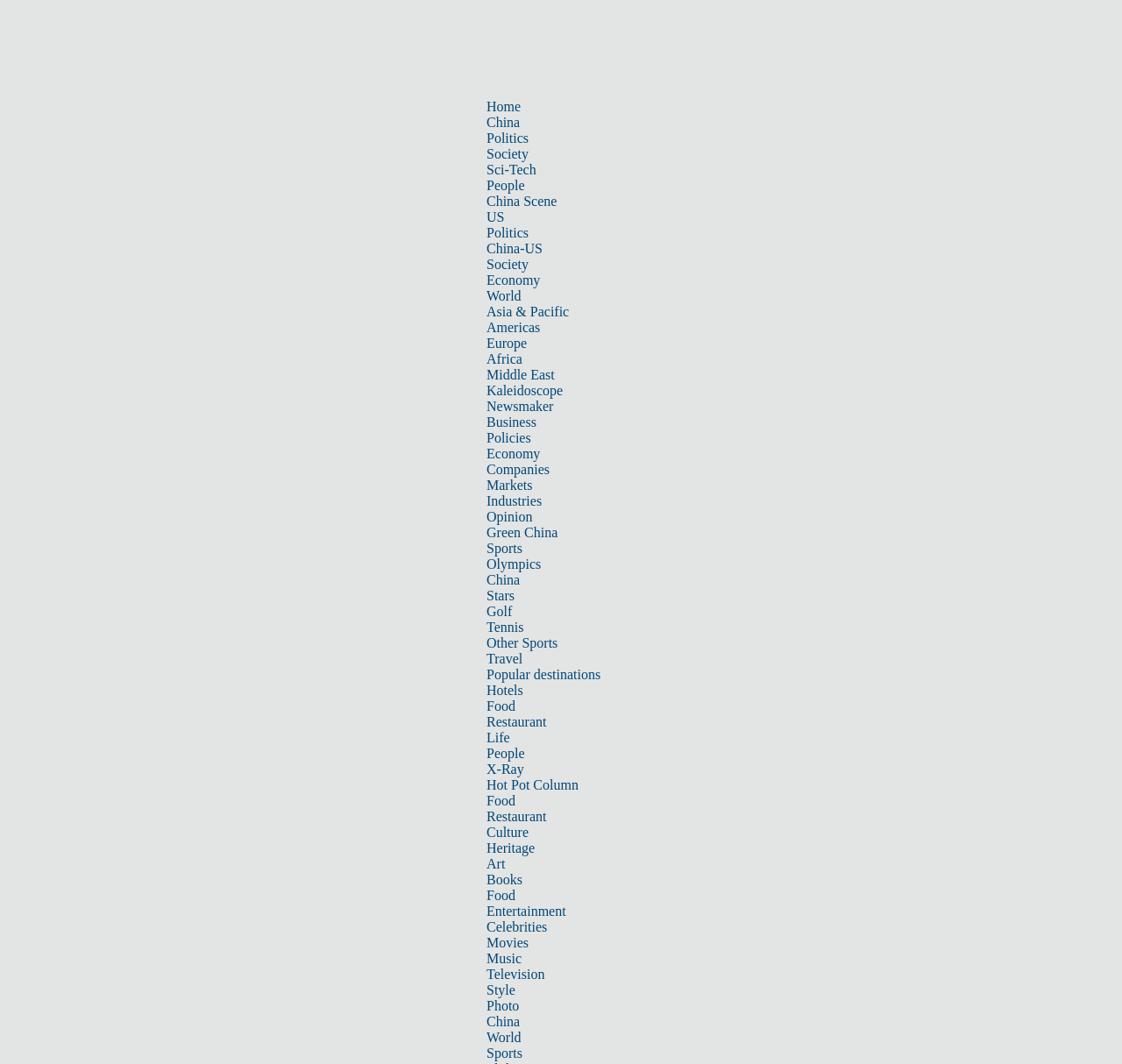What is the name of the section that contains links like 'Kaleidoscope', 'Newsmaker', and 'Middle East'?
Refer to the image and provide a thorough answer to the question.

The links 'Kaleidoscope', 'Newsmaker', and 'Middle East' are present under a section that is likely to be 'World' based on their content and proximity to other links.